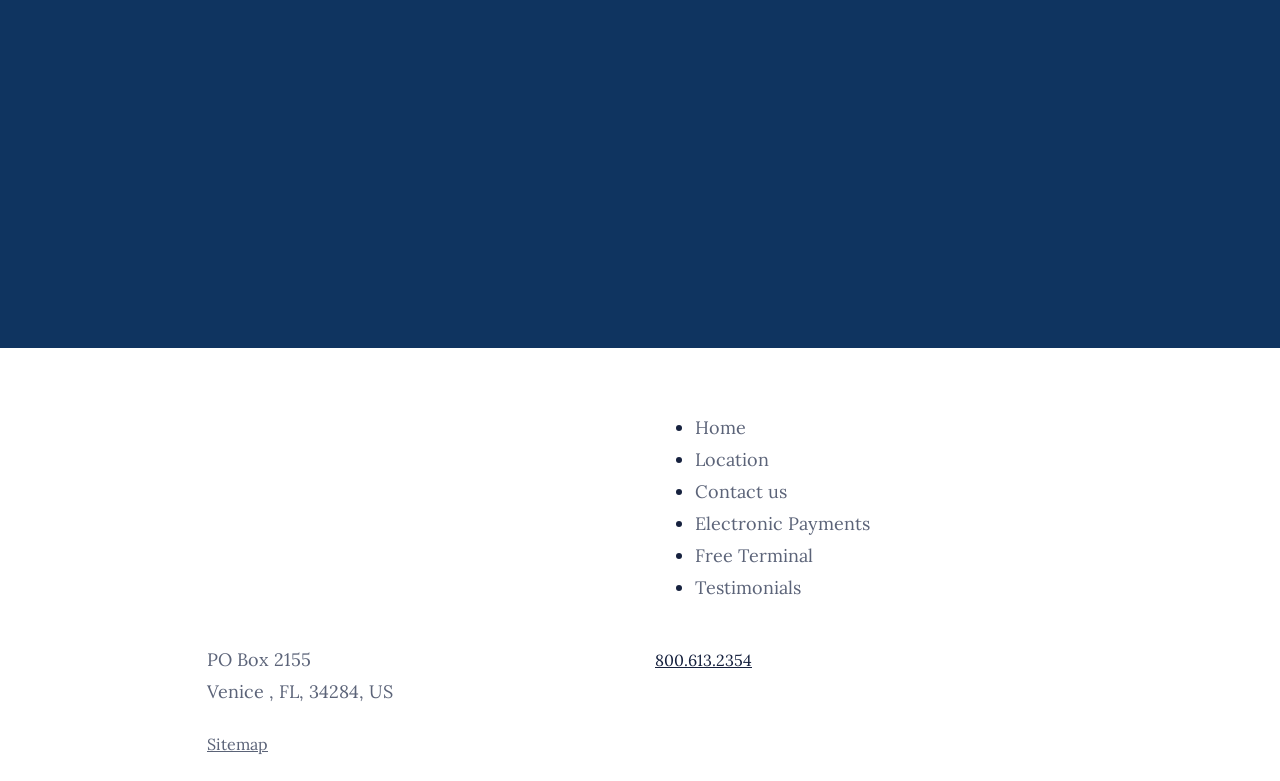Determine the bounding box coordinates of the UI element described below. Use the format (top-left x, top-left y, bottom-right x, bottom-right y) with floating point numbers between 0 and 1: 800.613.2354

[0.512, 0.824, 0.588, 0.865]